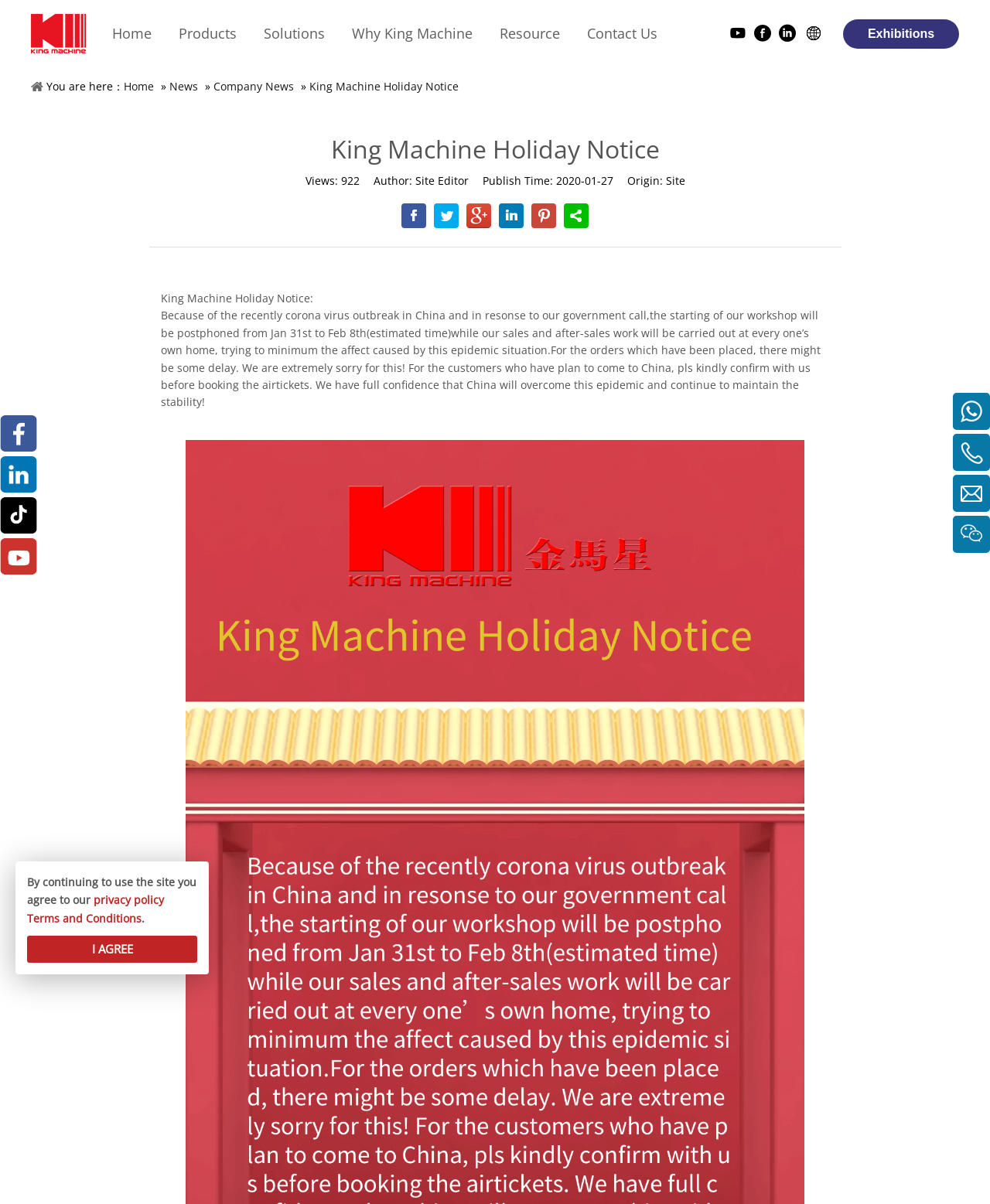Give a one-word or one-phrase response to the question: 
What are the social media links available on the webpage?

Youtube, Facebook, Linkedin